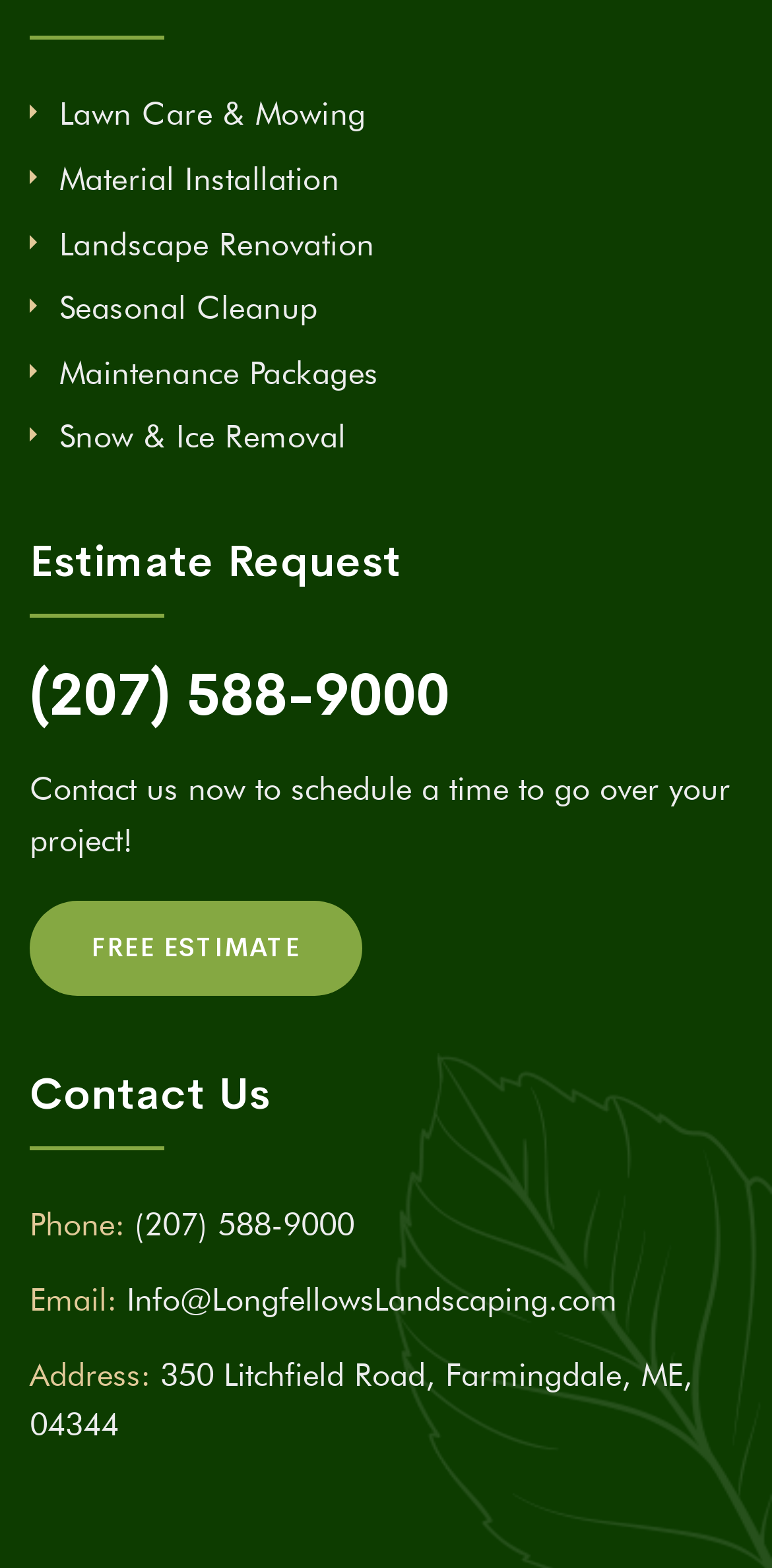Provide a single word or phrase to answer the given question: 
What is the phone number of Longfellow's Landscaping?

(207) 588-9000